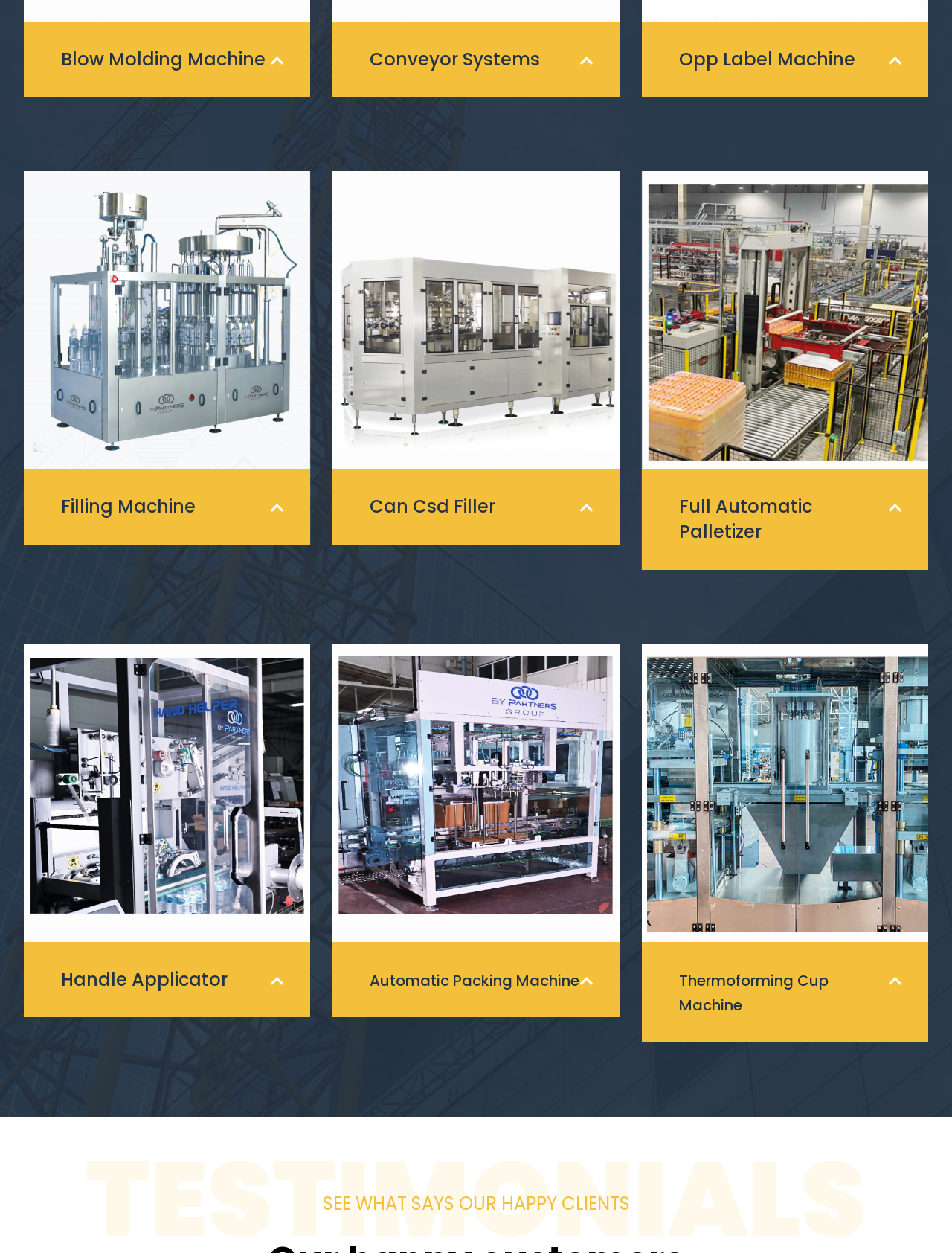By analyzing the image, answer the following question with a detailed response: Are the machines listed in any particular order?

The machines are listed in a grid-like structure, but there is no apparent order or categorization, such as alphabetical or by type.